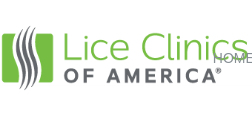Give a thorough and detailed caption for the image.

The image displays the logo of "Lice Clinics of America," prominently featuring a clean and modern design. The logo incorporates two distinct elements: the name "Lice Clinics" in a vibrant green, aligned to the left and depicted in a bold font, conveying a sense of professionalism and trust. Below it, "OF AMERICA" is presented in a muted gray, providing a sturdy contrast. Adjacent to the right of the name is the word "HOME," also in gray, suggesting a welcoming and accessible service. The logo's overall aesthetic reflects the organization's focus on effective lice treatment solutions, emphasizing care for families impacted by lice infestations.